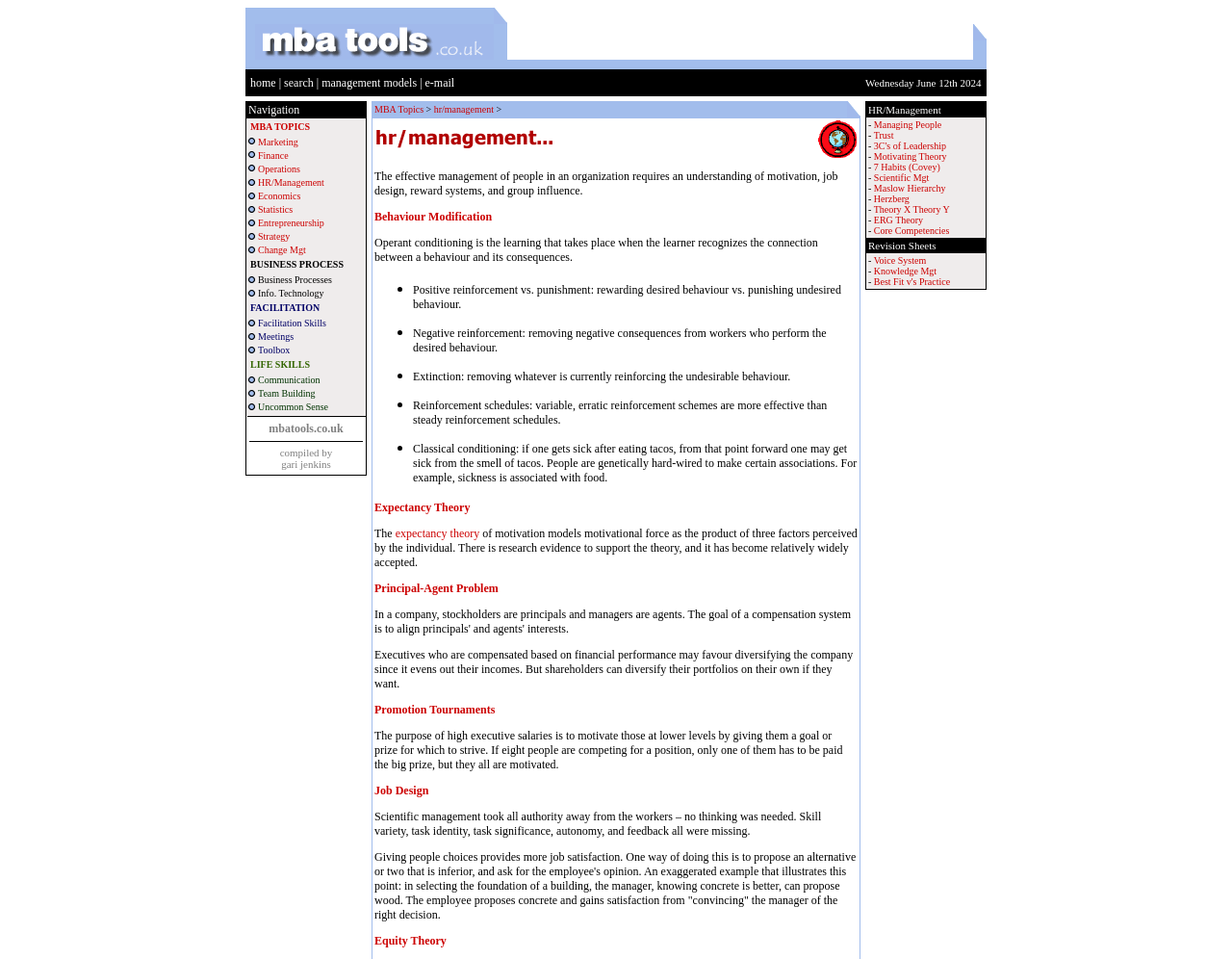Determine the bounding box coordinates of the area to click in order to meet this instruction: "Click on the 'management models' link".

[0.261, 0.079, 0.338, 0.093]